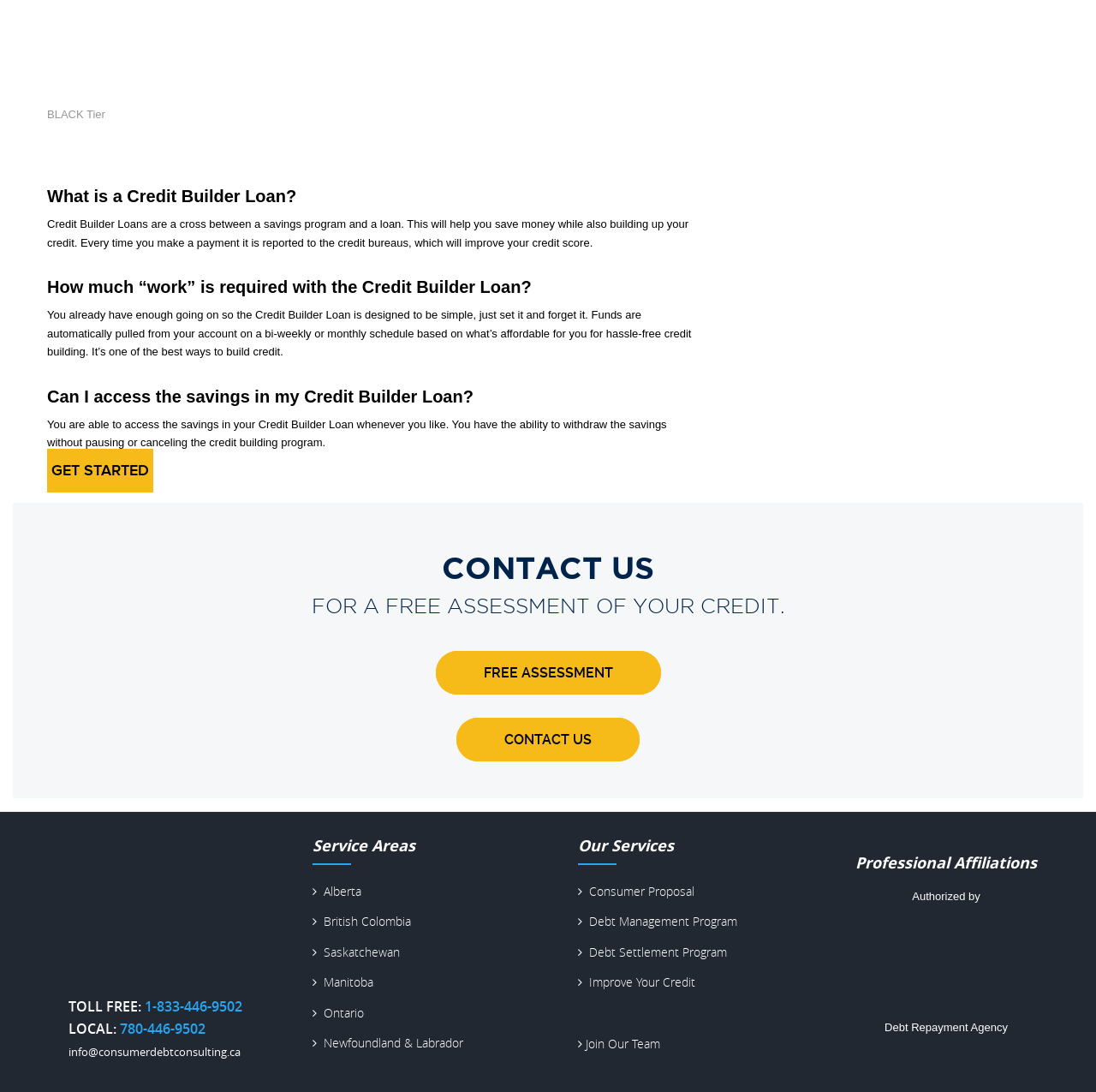Locate the bounding box coordinates of the clickable part needed for the task: "Click on GET STARTED".

[0.043, 0.411, 0.14, 0.451]